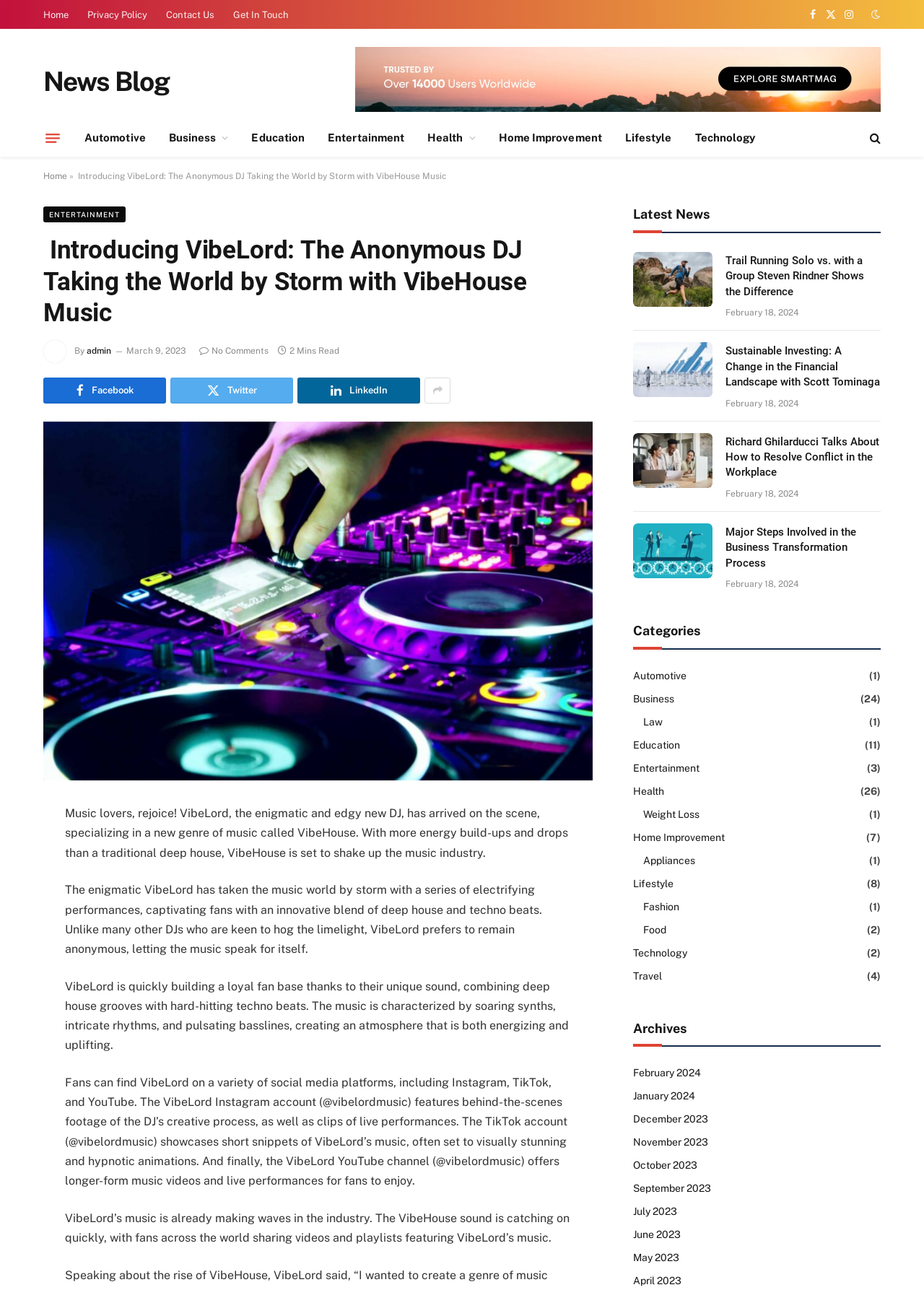What is the name of the DJ introduced in this article?
Please analyze the image and answer the question with as much detail as possible.

The article introduces a new DJ, and the name of the DJ is mentioned in the title of the article as 'VibeLord: The Anonymous DJ Taking the World by Storm with VibeHouse Music'.